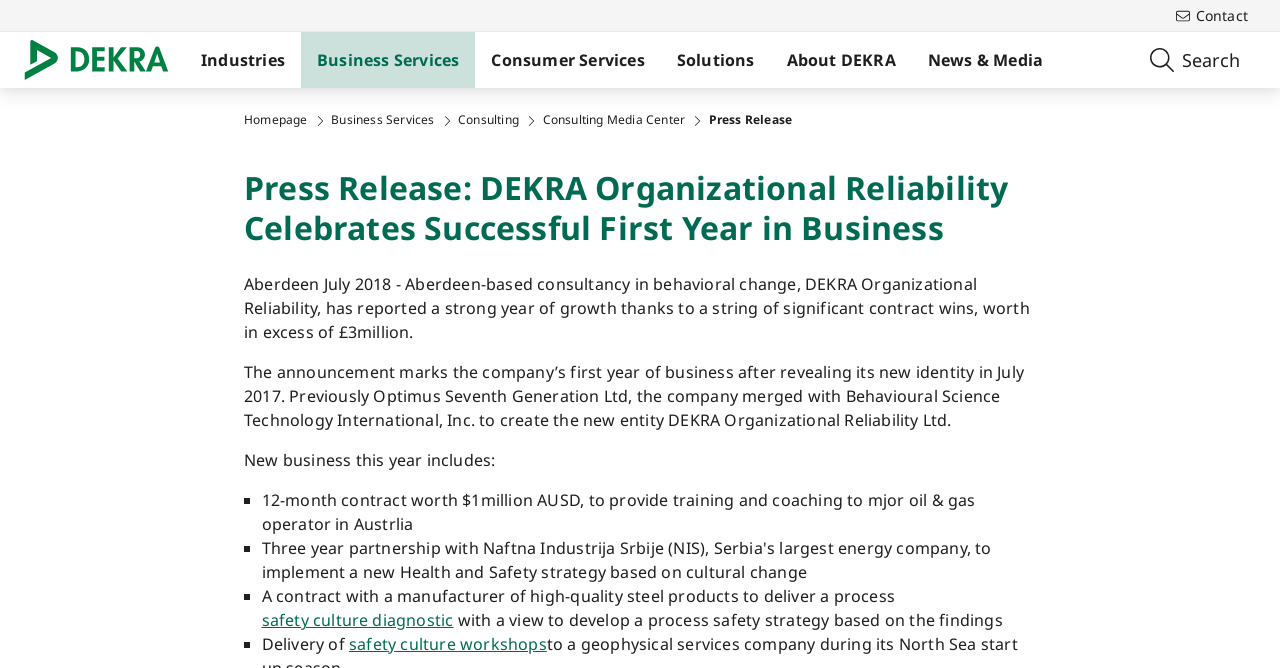Please find the bounding box for the following UI element description. Provide the coordinates in (top-left x, top-left y, bottom-right x, bottom-right y) format, with values between 0 and 1: Consulting Media Center

[0.424, 0.168, 0.535, 0.192]